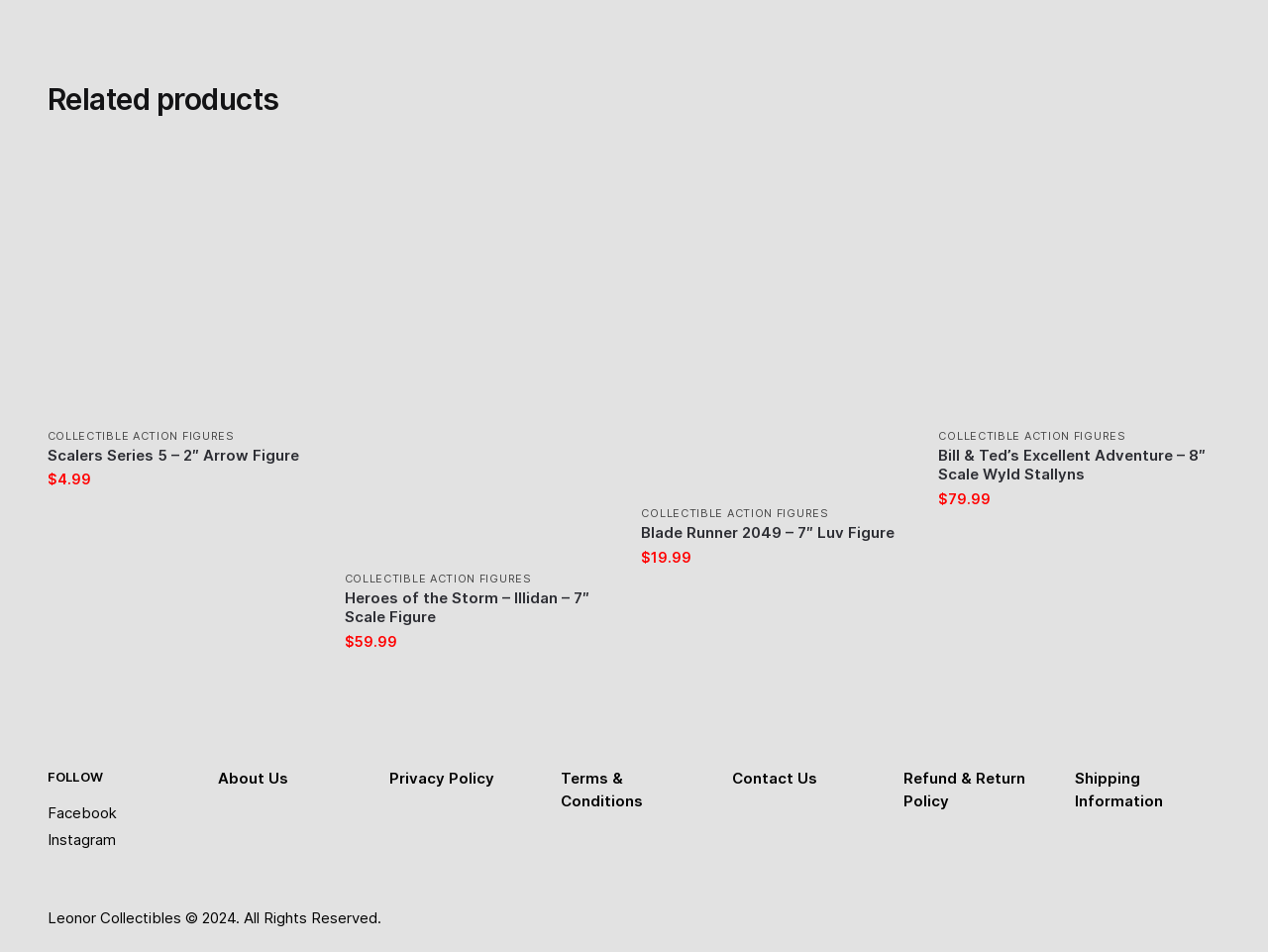Provide a one-word or short-phrase response to the question:
Are there any social media links?

Yes